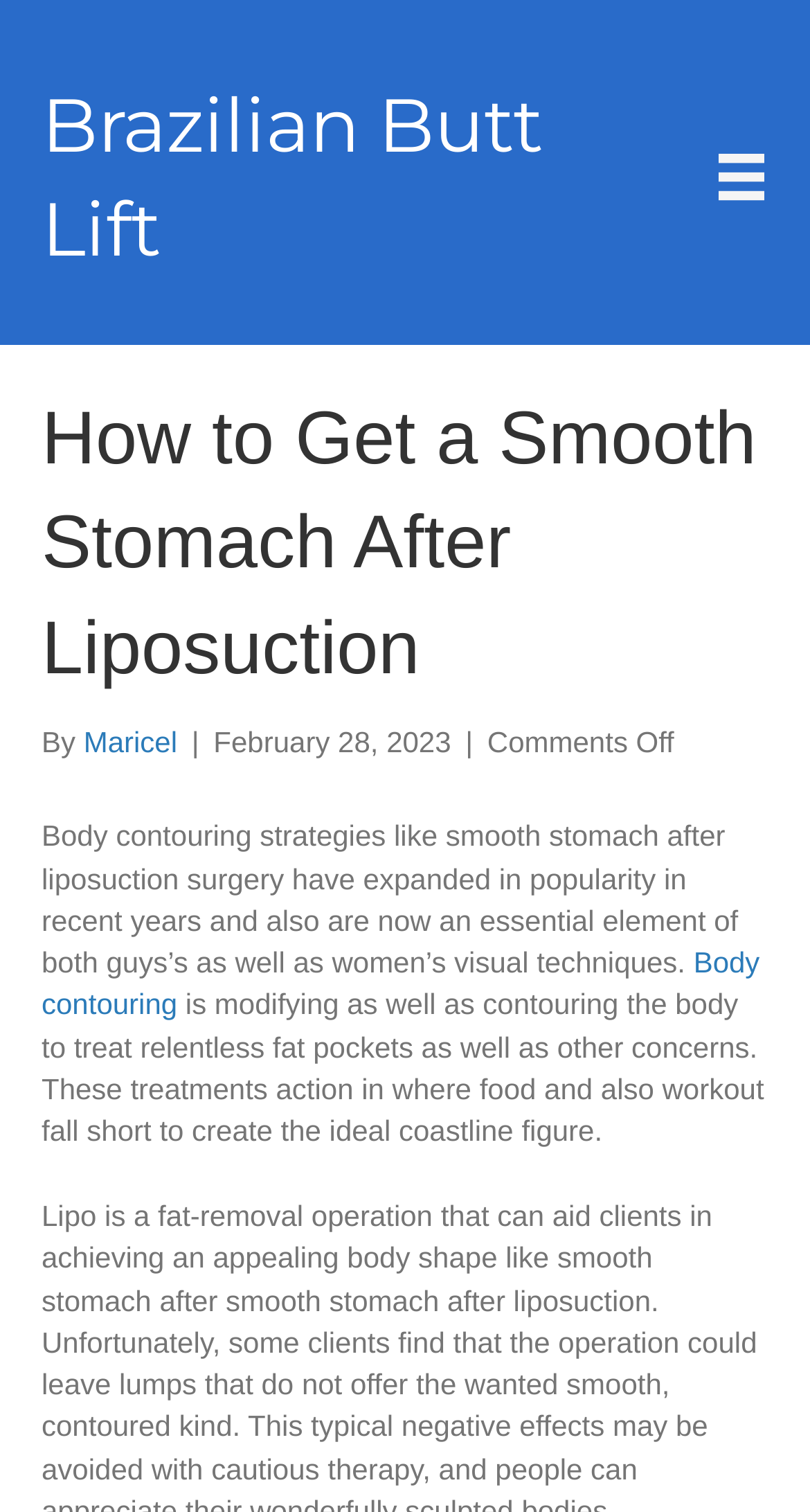Find the bounding box coordinates for the UI element whose description is: "Body contouring". The coordinates should be four float numbers between 0 and 1, in the format [left, top, right, bottom].

[0.051, 0.625, 0.938, 0.675]